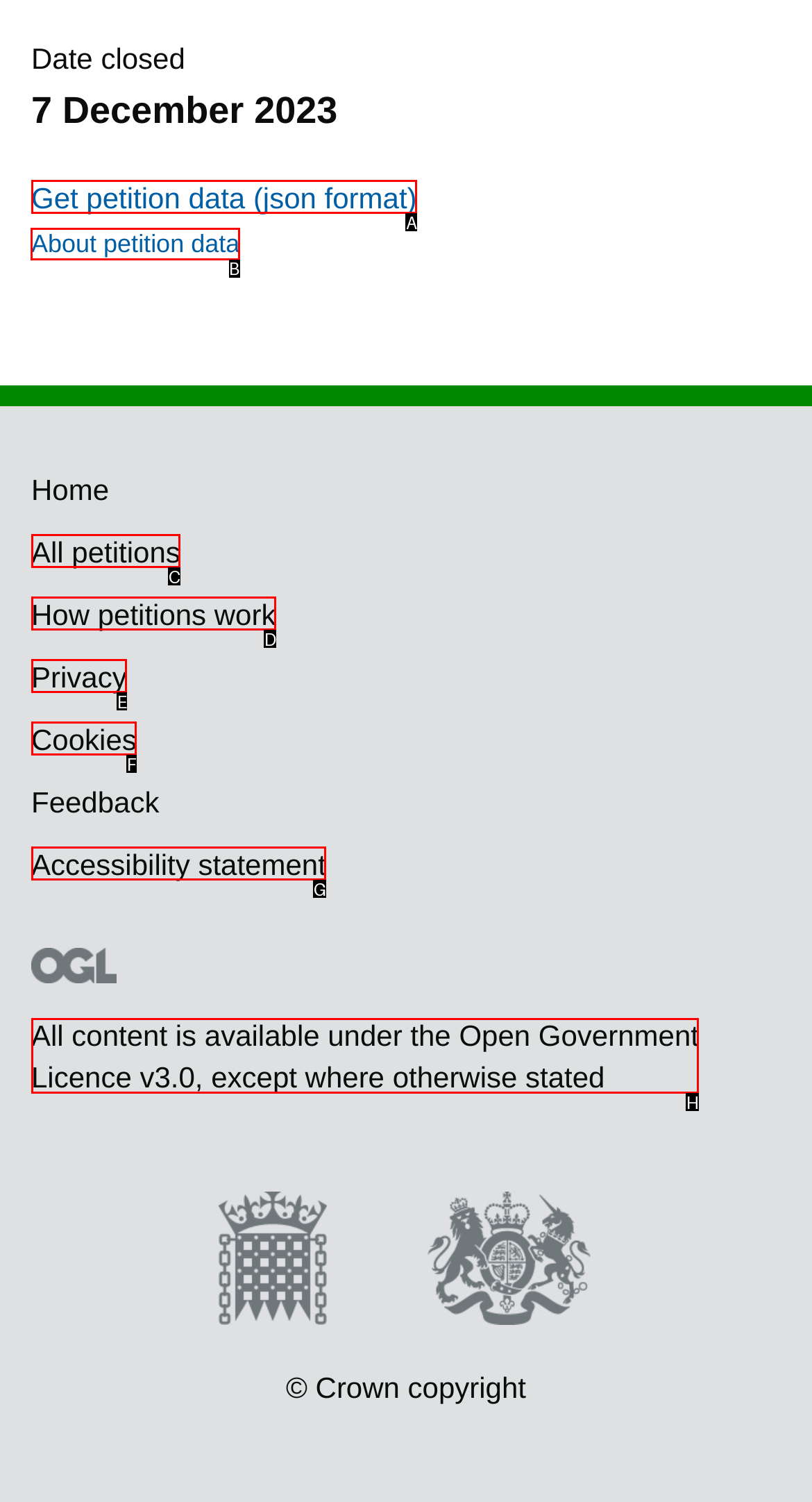Select the letter of the UI element you need to click to complete this task: Learn about petition data.

B